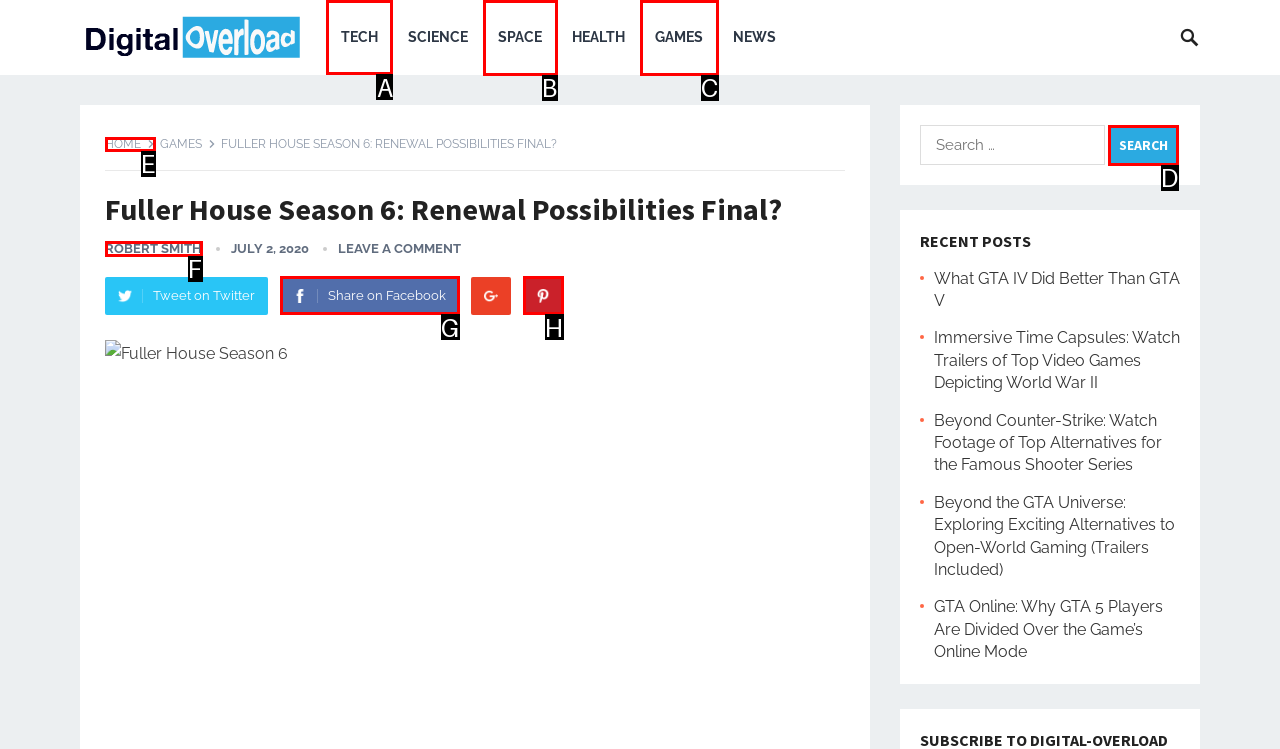Determine the appropriate lettered choice for the task: search IRIS. Reply with the correct letter.

None